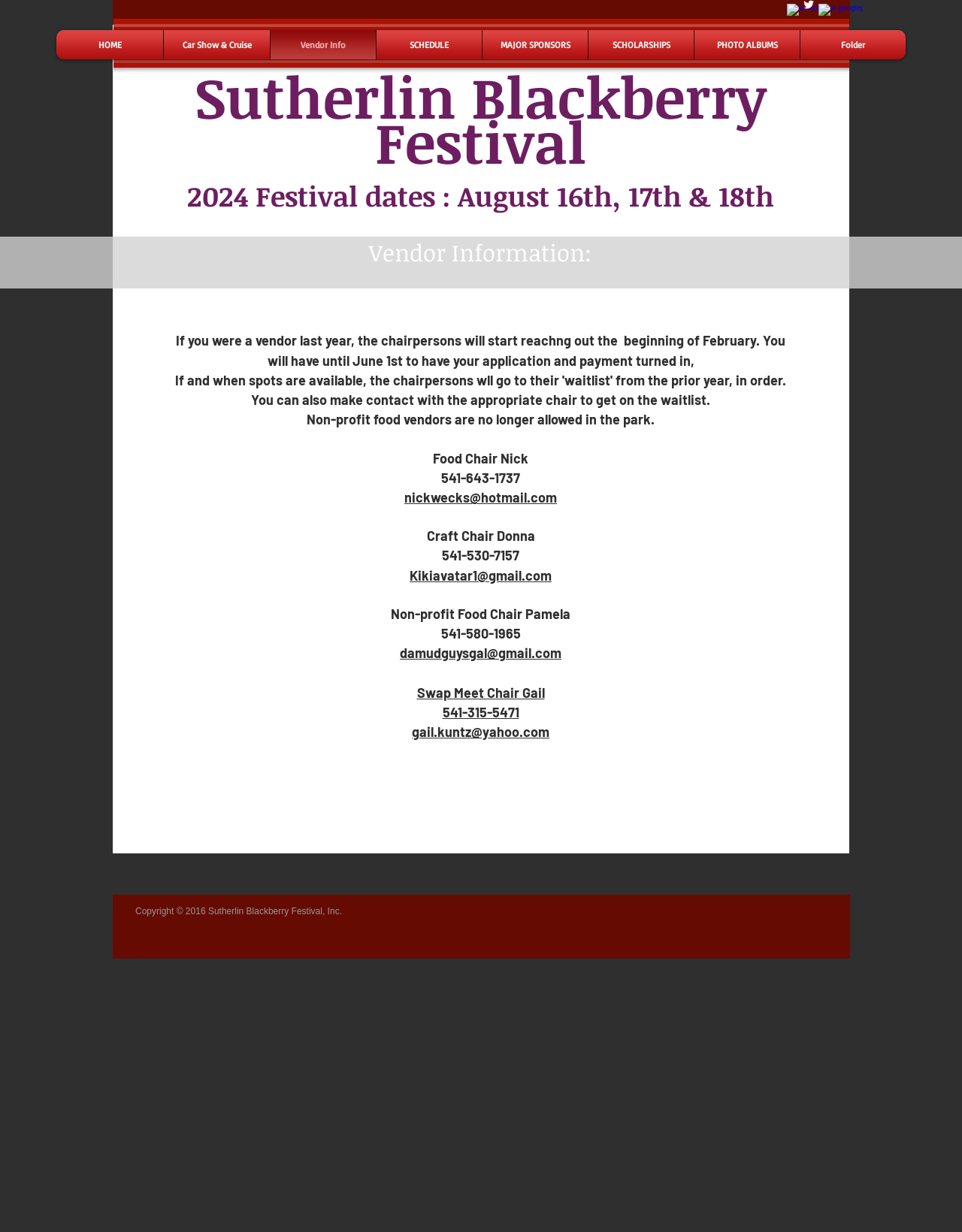Bounding box coordinates are specified in the format (top-left x, top-left y, bottom-right x, bottom-right y). All values are floating point numbers bounded between 0 and 1. Please provide the bounding box coordinate of the region this sentence describes: Folder

[0.836, 0.024, 0.938, 0.048]